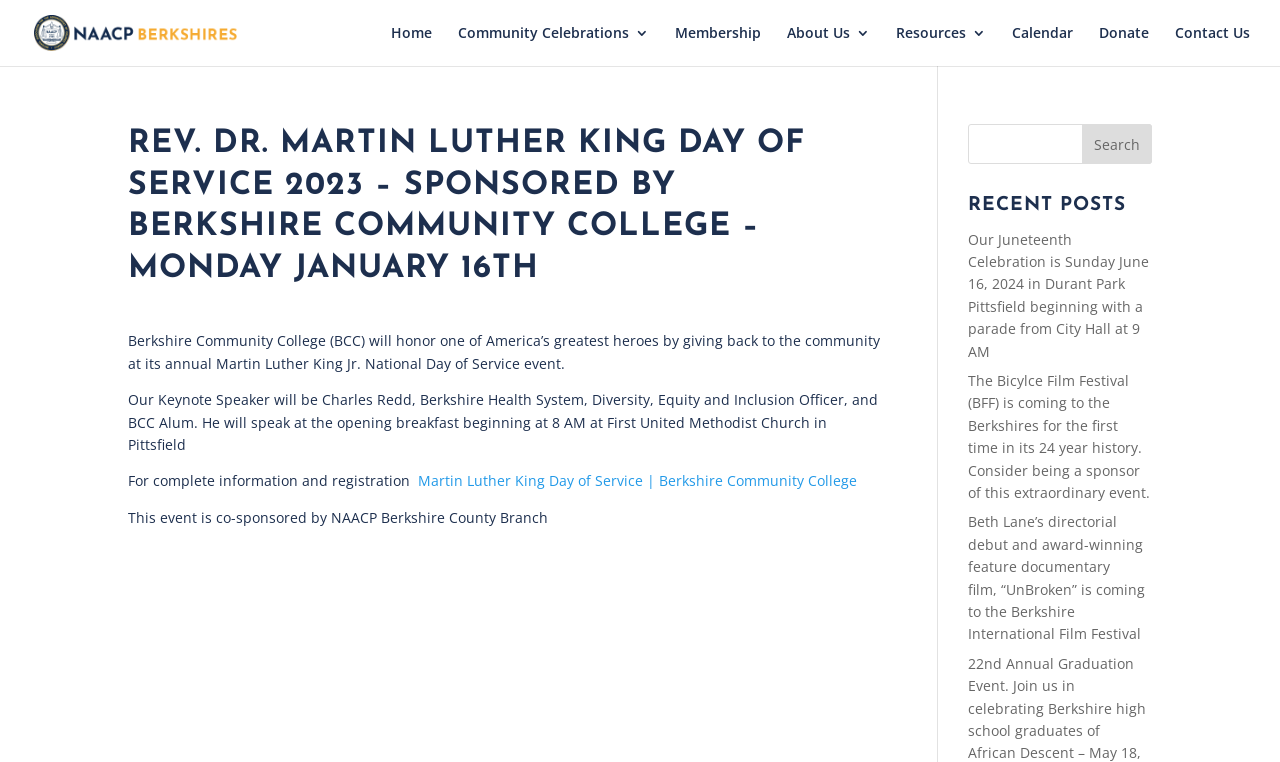What is the location of the opening breakfast?
Answer the question with just one word or phrase using the image.

First United Methodist Church in Pittsfield